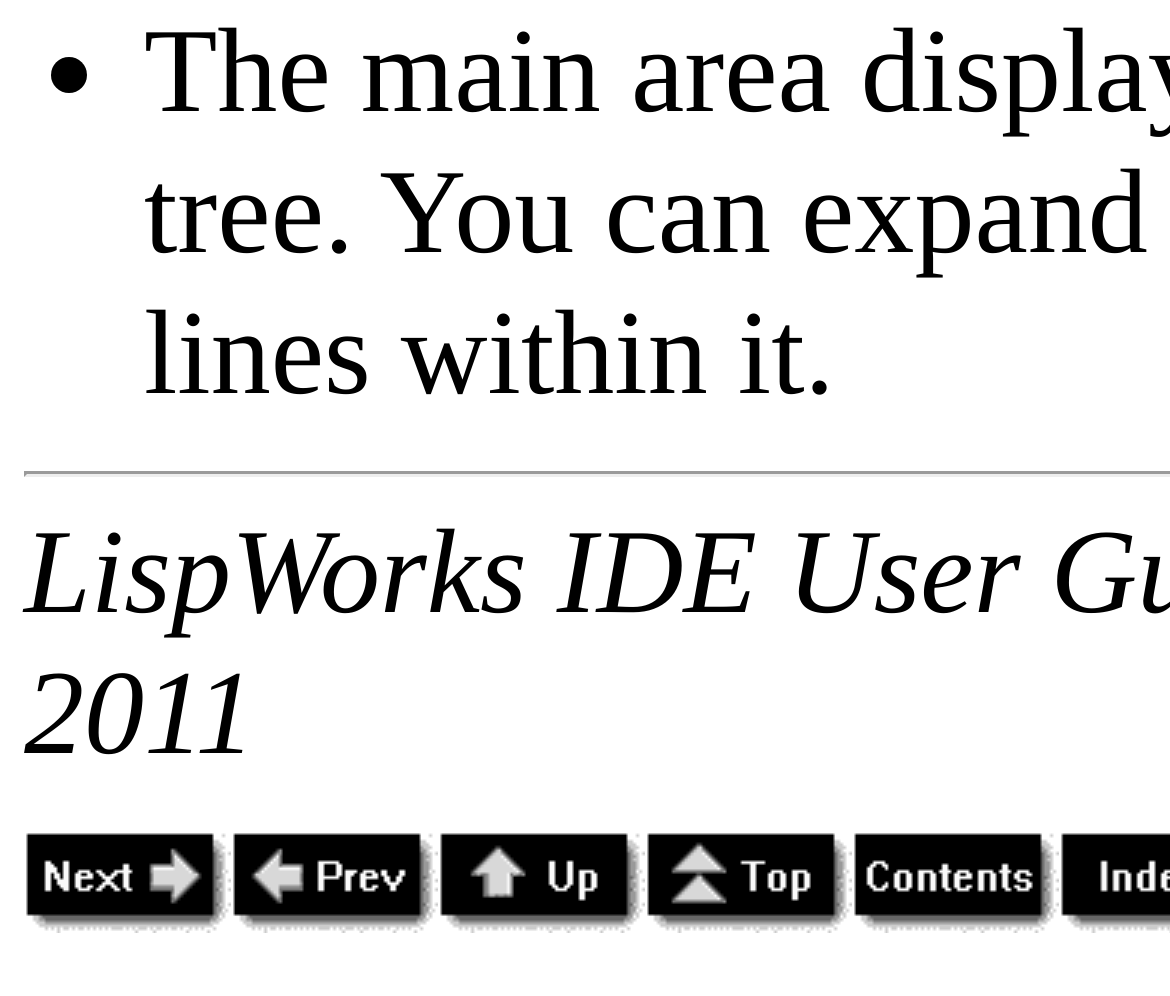What is the relative position of the 'Prev' link to the 'Next' link?
Please provide a comprehensive answer based on the contents of the image.

I compared the bounding box coordinates of the 'Prev' and 'Next' links and found that the 'Prev' link has a smaller left coordinate, indicating that it is positioned to the left of the 'Next' link.